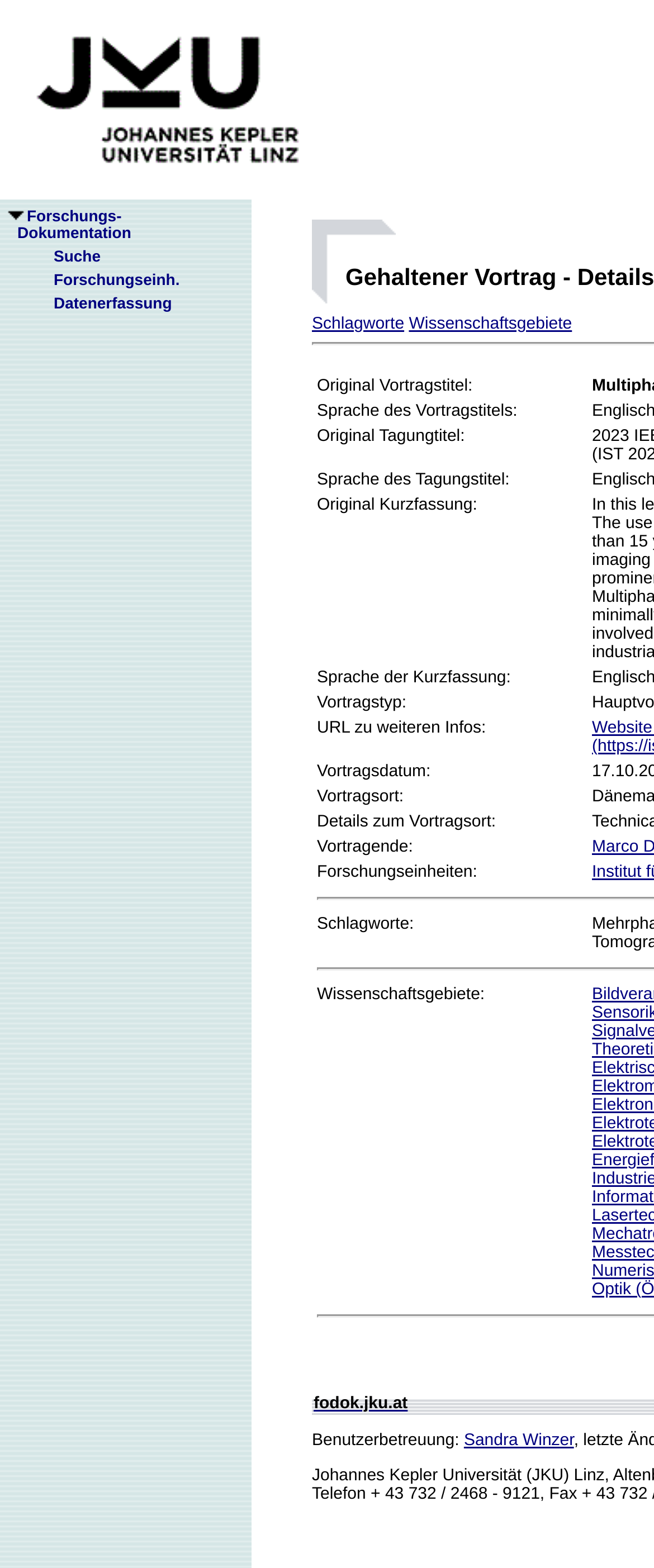Determine the bounding box coordinates of the clickable element to achieve the following action: 'learn about accessiBe'. Provide the coordinates as four float values between 0 and 1, formatted as [left, top, right, bottom].

None